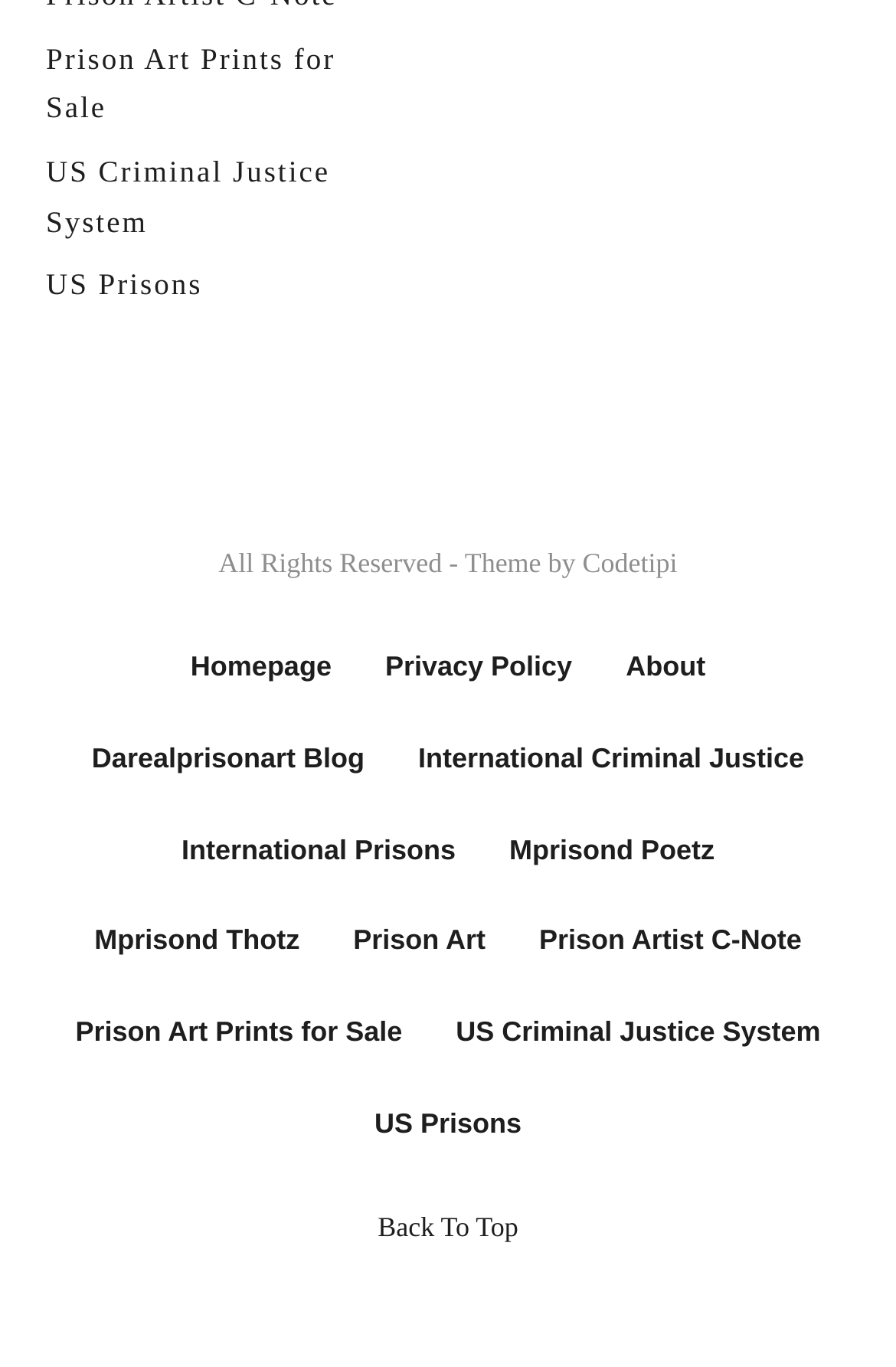Locate the bounding box coordinates of the element that should be clicked to execute the following instruction: "read About".

[0.698, 0.472, 0.787, 0.505]